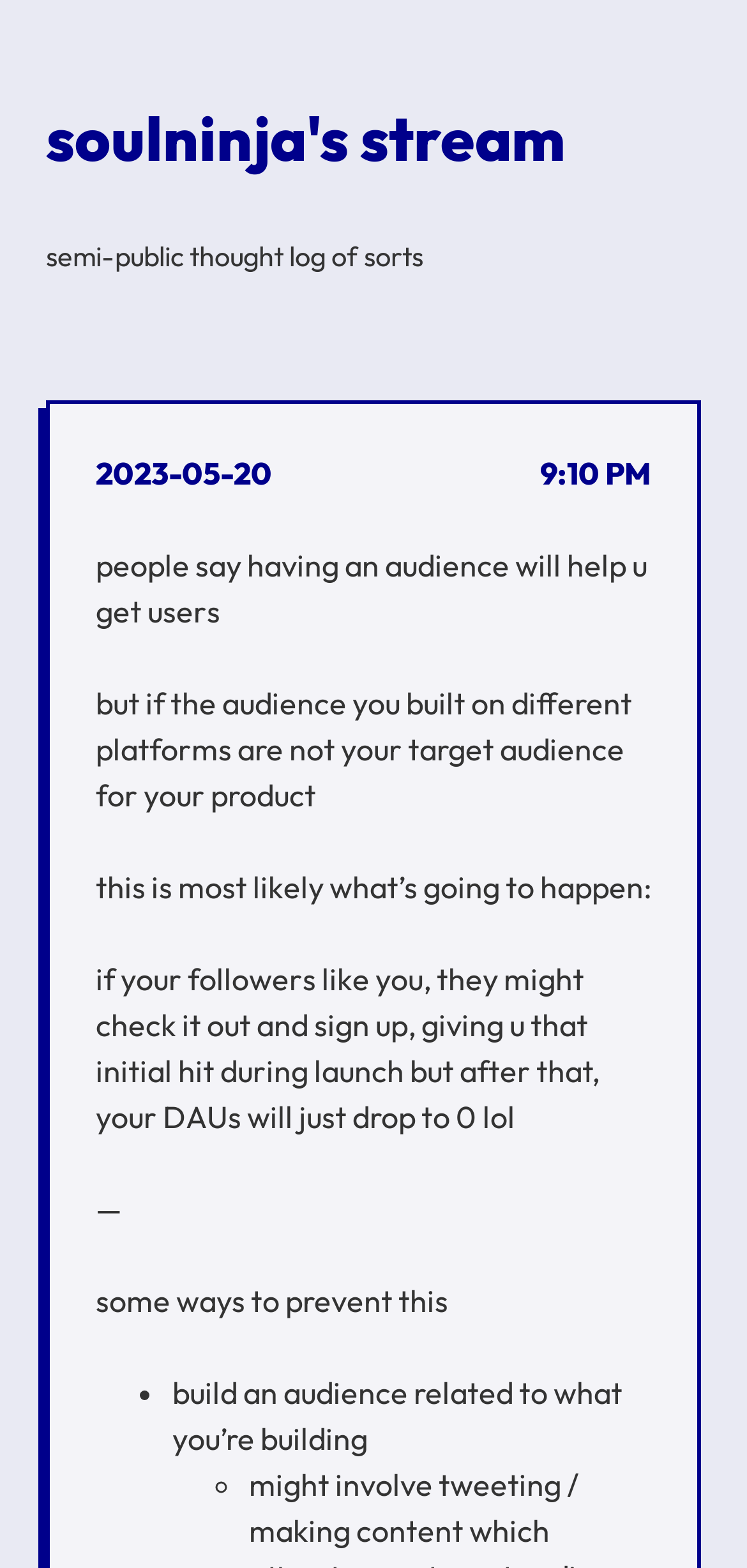Answer the question in a single word or phrase:
What is the tone of the webpage content?

informal